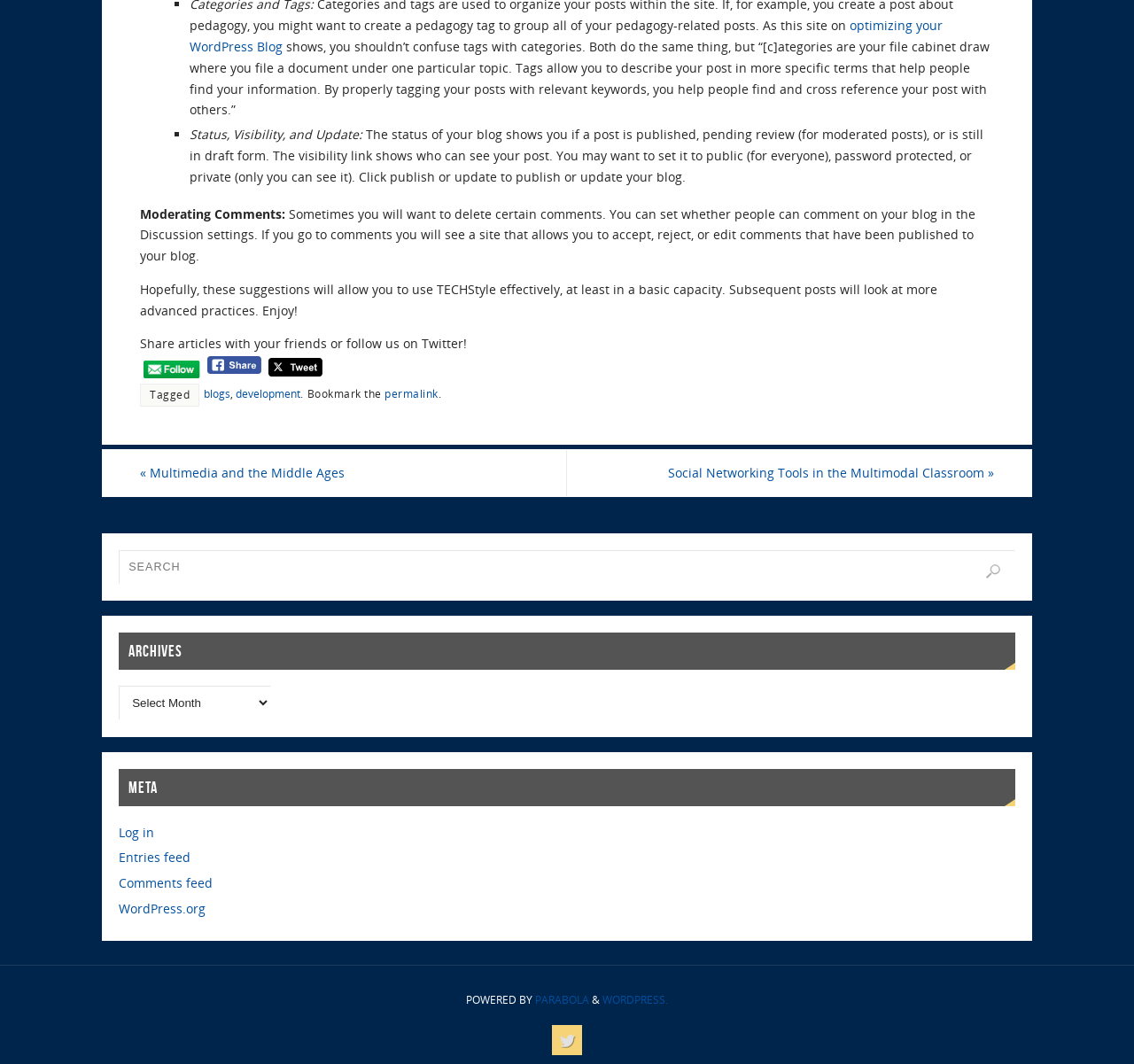How can bloggers manage comments on their posts?
Using the image as a reference, give an elaborate response to the question.

The webpage explains that bloggers can set whether people can comment on their blog in the Discussion settings, and can accept, reject, or edit comments that have been published to their blog. This suggests that bloggers have control over the comments on their posts.